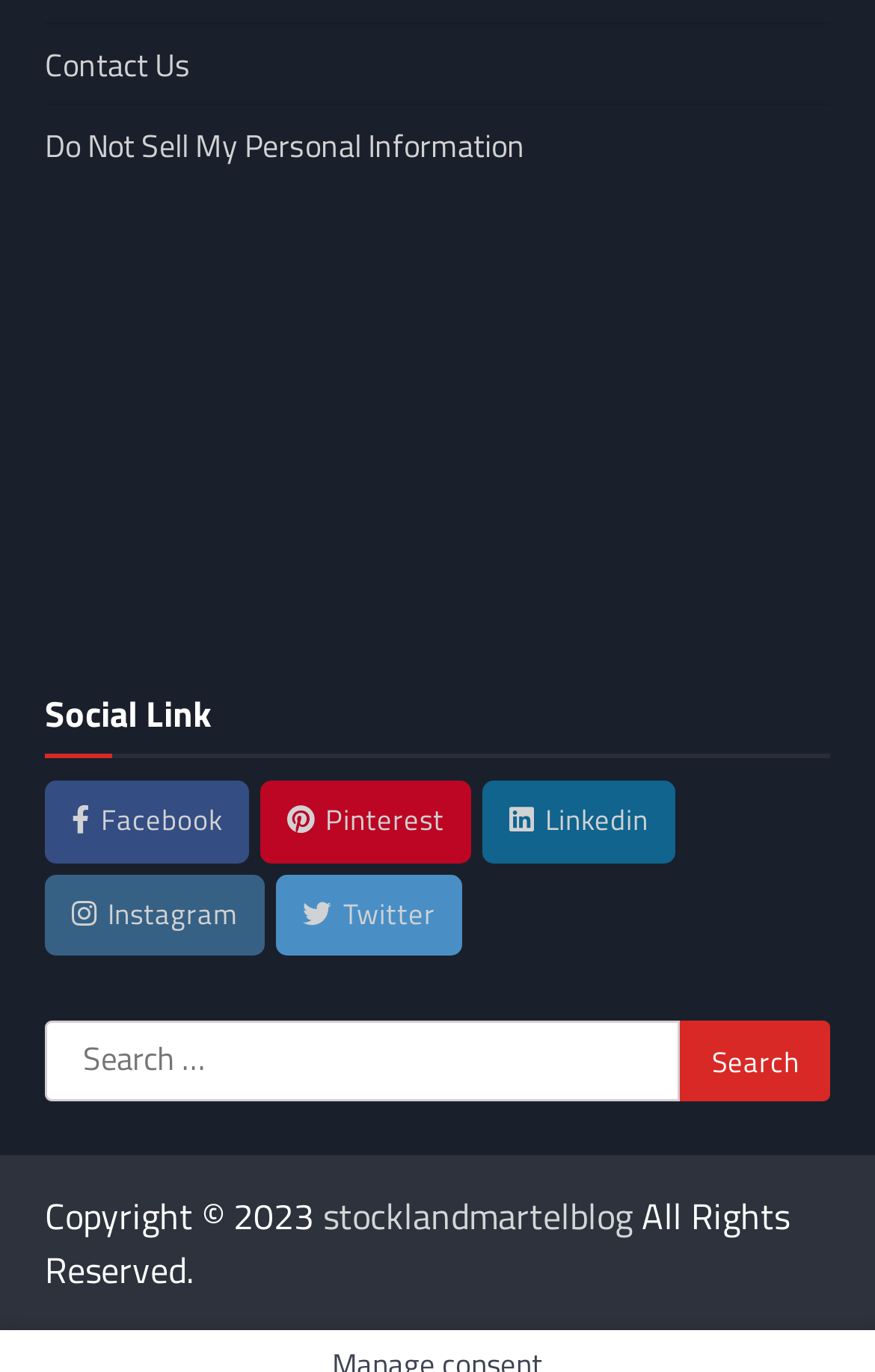Locate the bounding box coordinates of the UI element described by: "各期目录". The bounding box coordinates should consist of four float numbers between 0 and 1, i.e., [left, top, right, bottom].

None